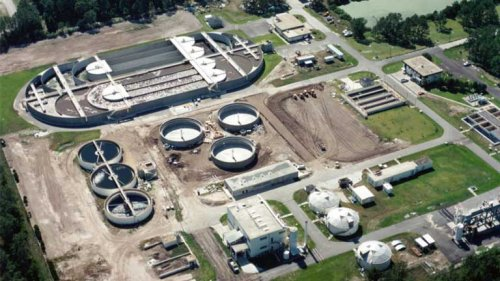What are the surrounding areas likely used for?
Use the screenshot to answer the question with a single word or phrase.

Control panels, worker facilities, and storage areas